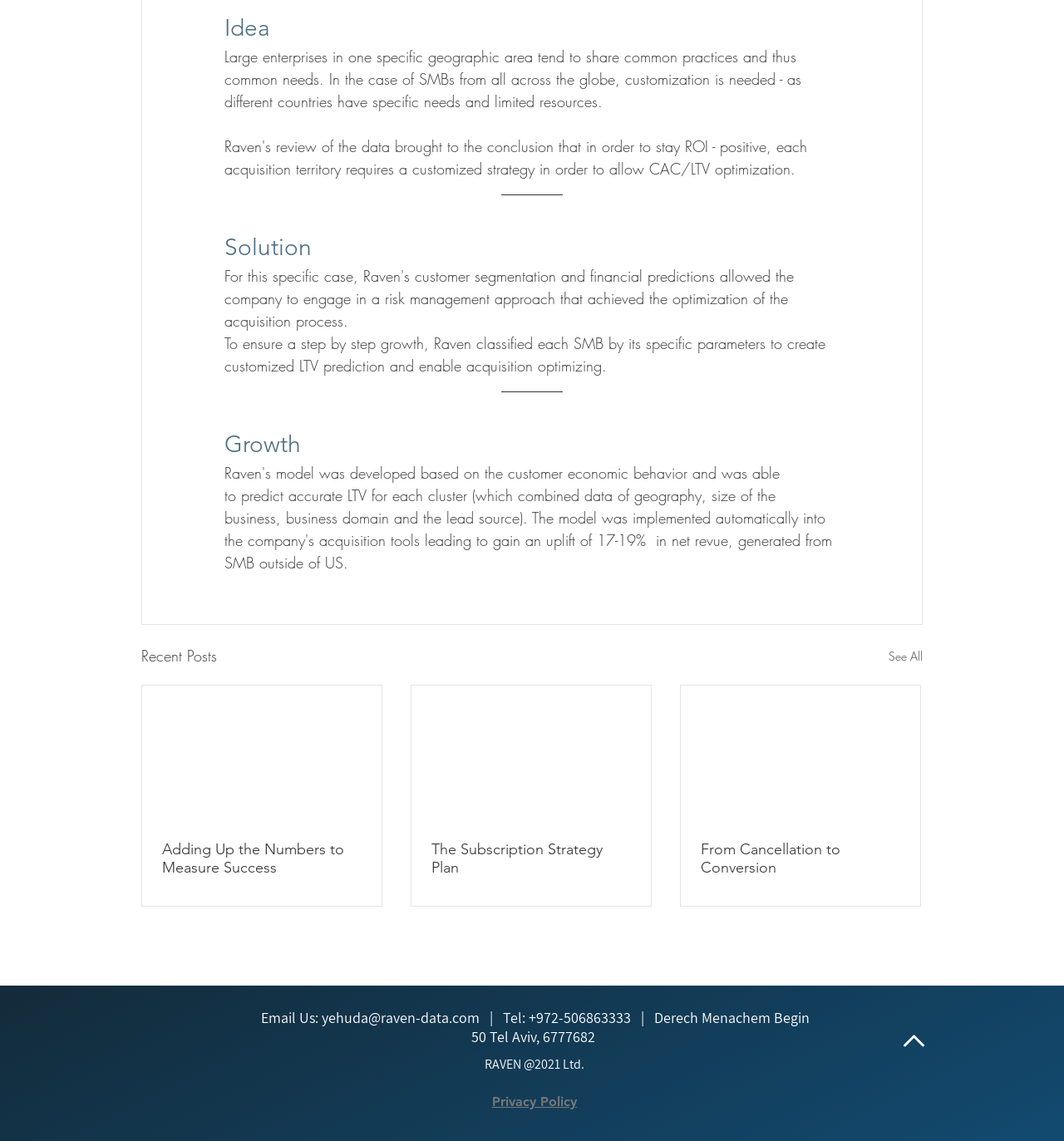Please find the bounding box for the following UI element description. Provide the coordinates in (top-left x, top-left y, bottom-right x, bottom-right y) format, with values between 0 and 1: Email Us: yehuda

[0.242, 0.884, 0.346, 0.9]